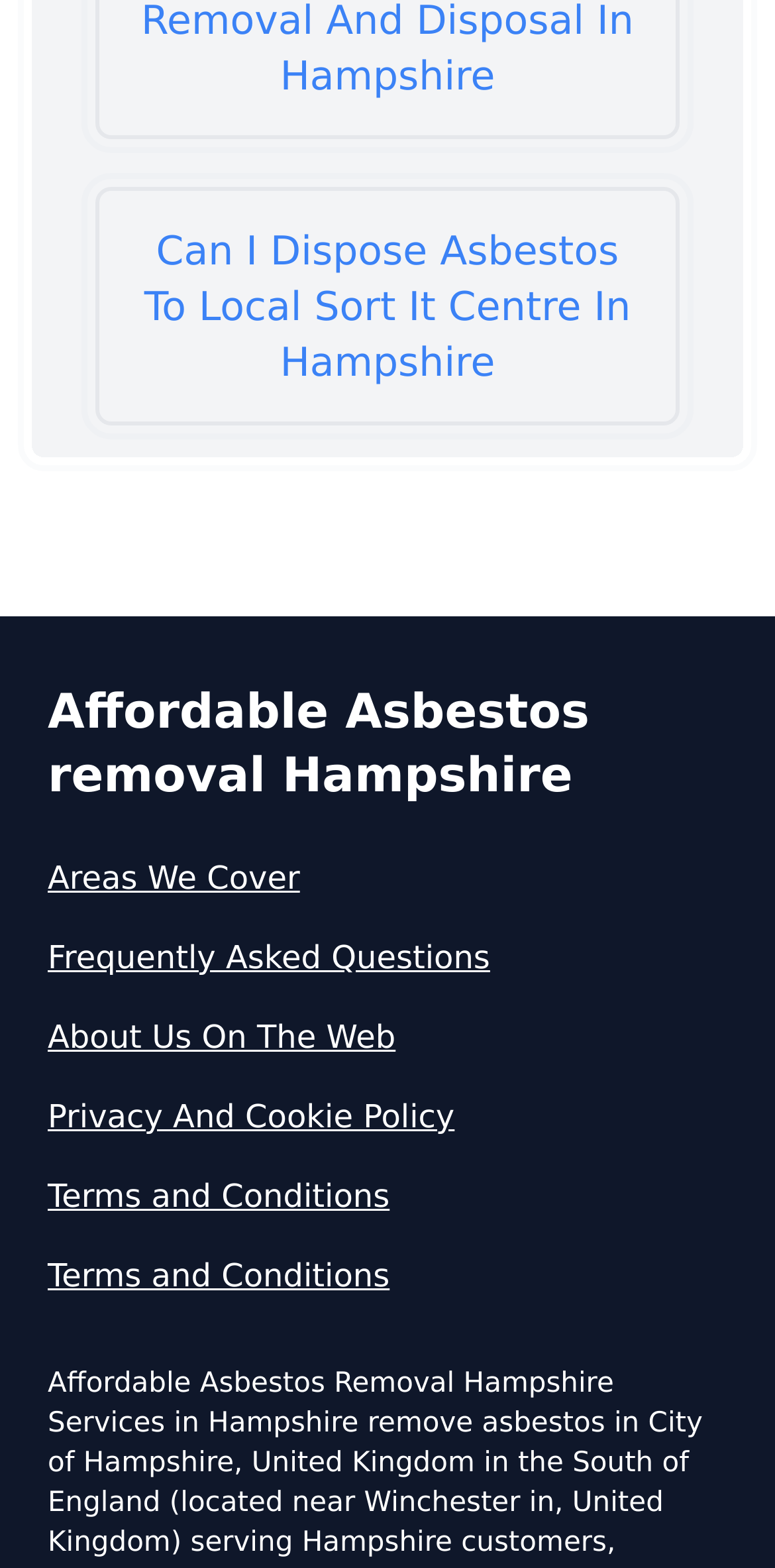How many links are related to asbestos disposal in Hampshire?
Provide an in-depth and detailed answer to the question.

I counted the number of links that contain the phrase 'asbestos' and 'Hampshire' in their text, which are 'Can I Dispose Asbestos To Local Sort It Centre In Hampshire', 'Can I Dispose Of An Asbestos Bath Panel In Hampshire', 'Can I Dispose Of Asbestos At My Local Tip In Hampshire', 'Can I Dispose Of Asbestos In Hampshire', and 'Can I Dispose Of Asbestos Myself In Hampshire'.